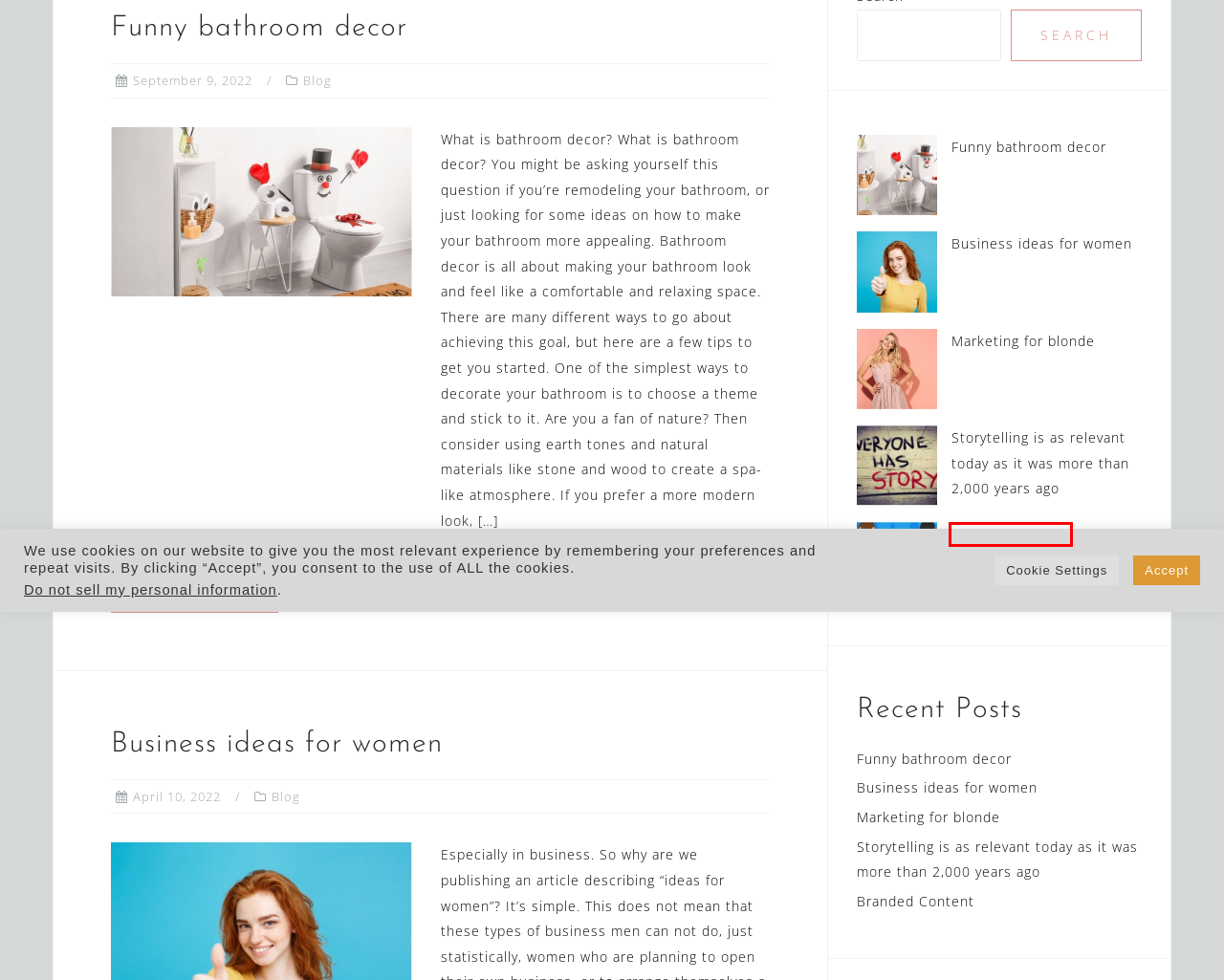Look at the screenshot of a webpage that includes a red bounding box around a UI element. Select the most appropriate webpage description that matches the page seen after clicking the highlighted element. Here are the candidates:
A. At the Pick-Up Artist: How I Learned to Be Irresistible - Mister face NY
B. Funny bathroom decor - Mister face NY
C. Privacy Policy - Mister face NY
D. Storytelling is as relevant today as it was more than 2,000 years ago - Mister face NY
E. Marketing for blonde - Mister face NY
F. Blog - Mister face NY
G. Business ideas for women - Mister face NY
H. Branded Content - Mister face NY

H